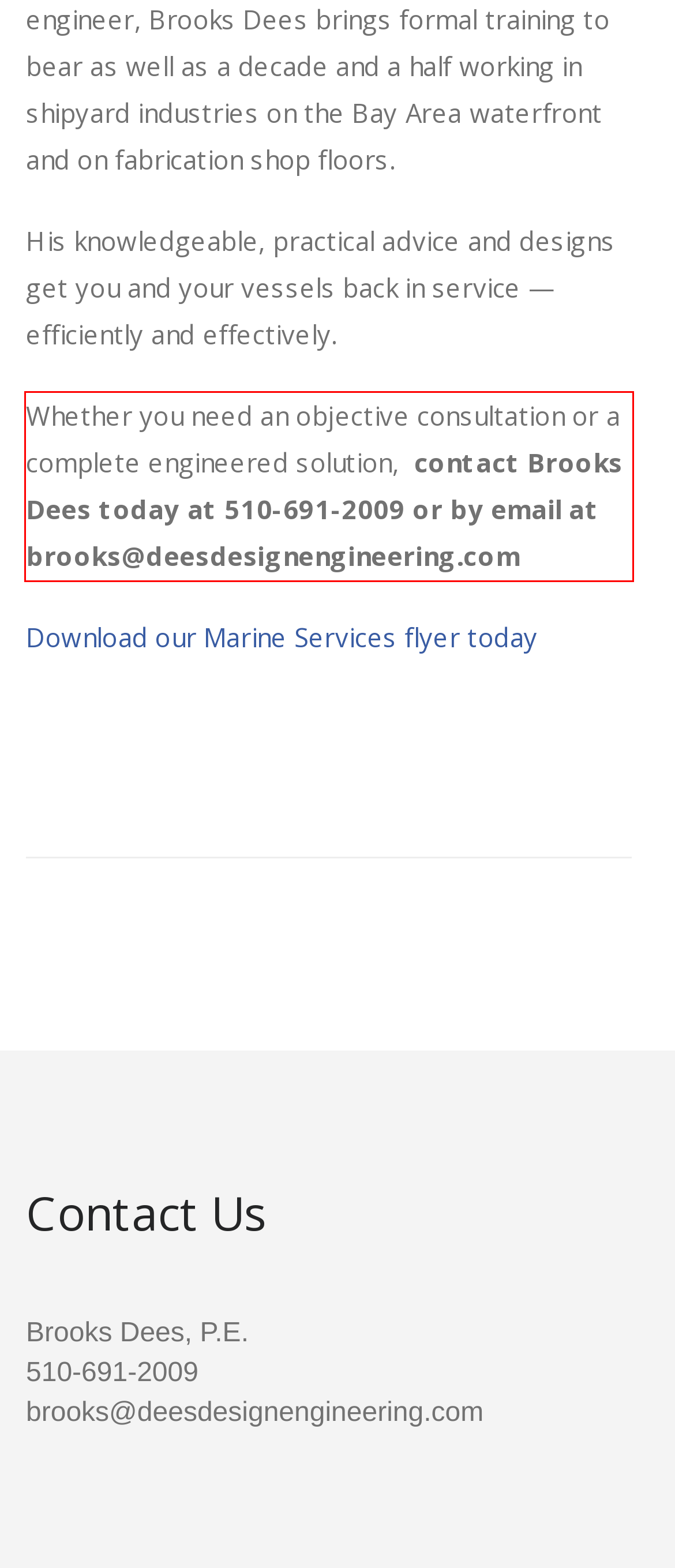With the provided screenshot of a webpage, locate the red bounding box and perform OCR to extract the text content inside it.

Whether you need an objective consultation or a complete engineered solution, contact Brooks Dees today at 510-691-2009 or by email at brooks@deesdesignengineering.com